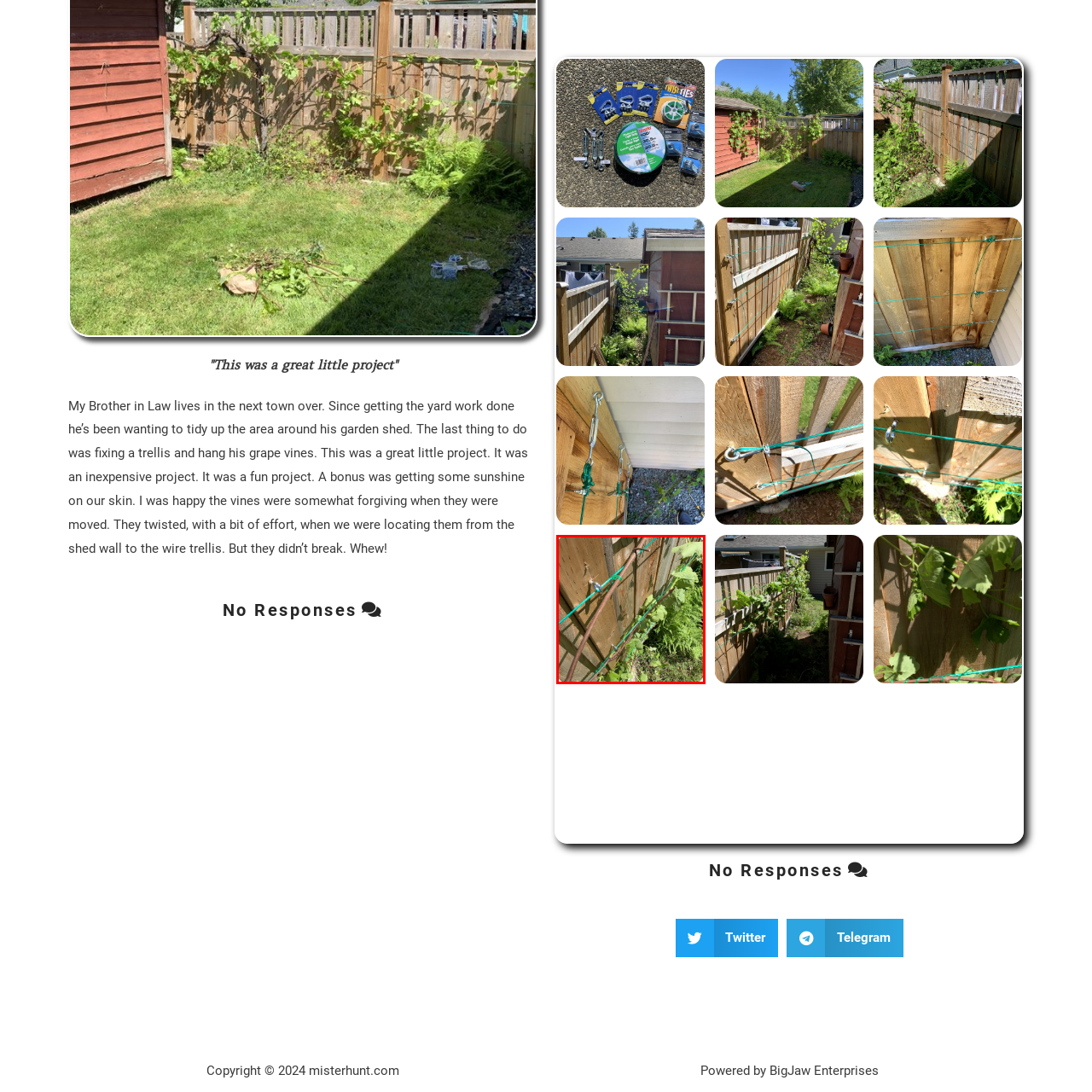Inspect the section within the red border, What type of plants are growing on the trellis? Provide a one-word or one-phrase answer.

Grapevines